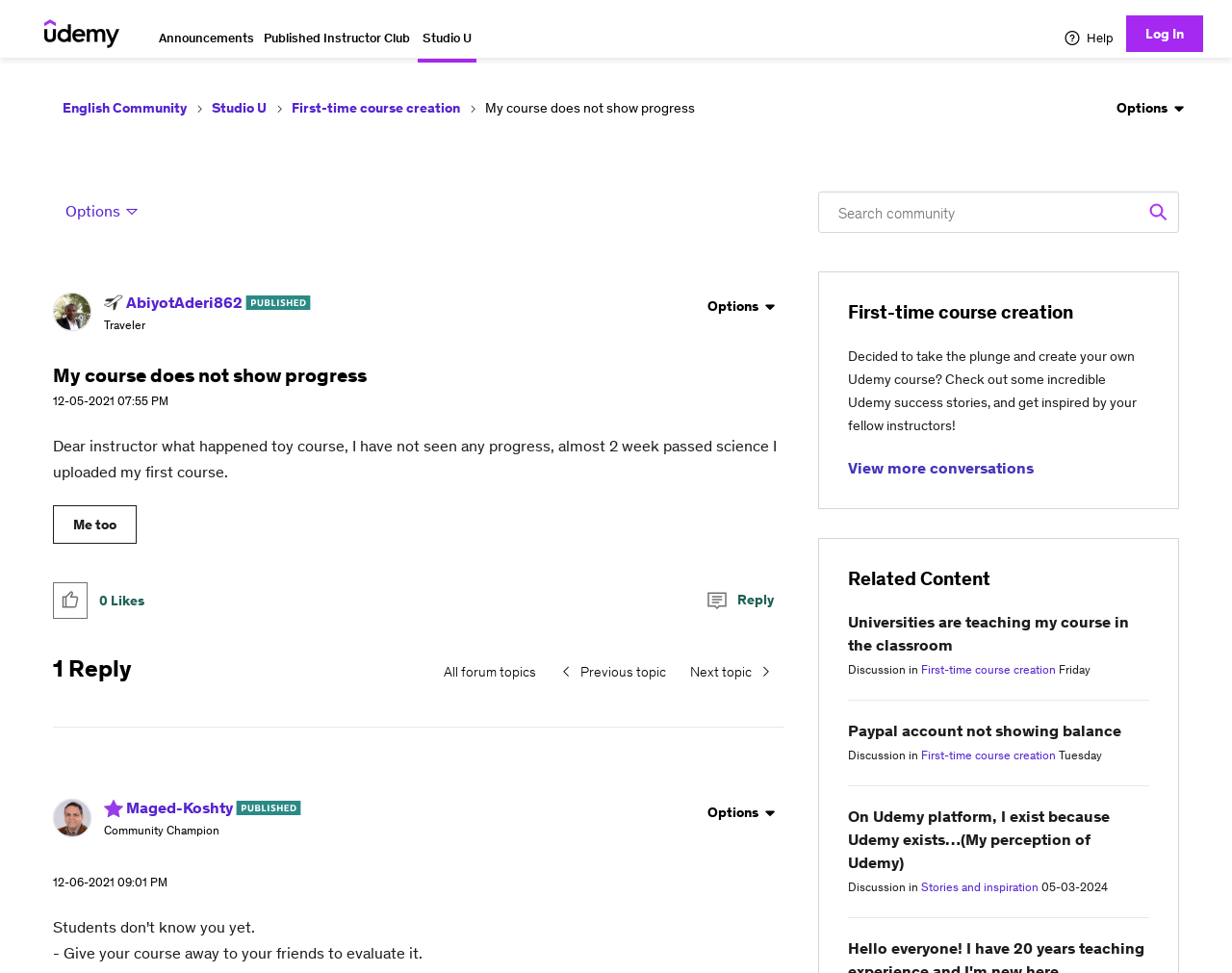Locate the bounding box coordinates of the area you need to click to fulfill this instruction: 'Give a like to the post'. The coordinates must be in the form of four float numbers ranging from 0 to 1: [left, top, right, bottom].

[0.043, 0.598, 0.071, 0.636]